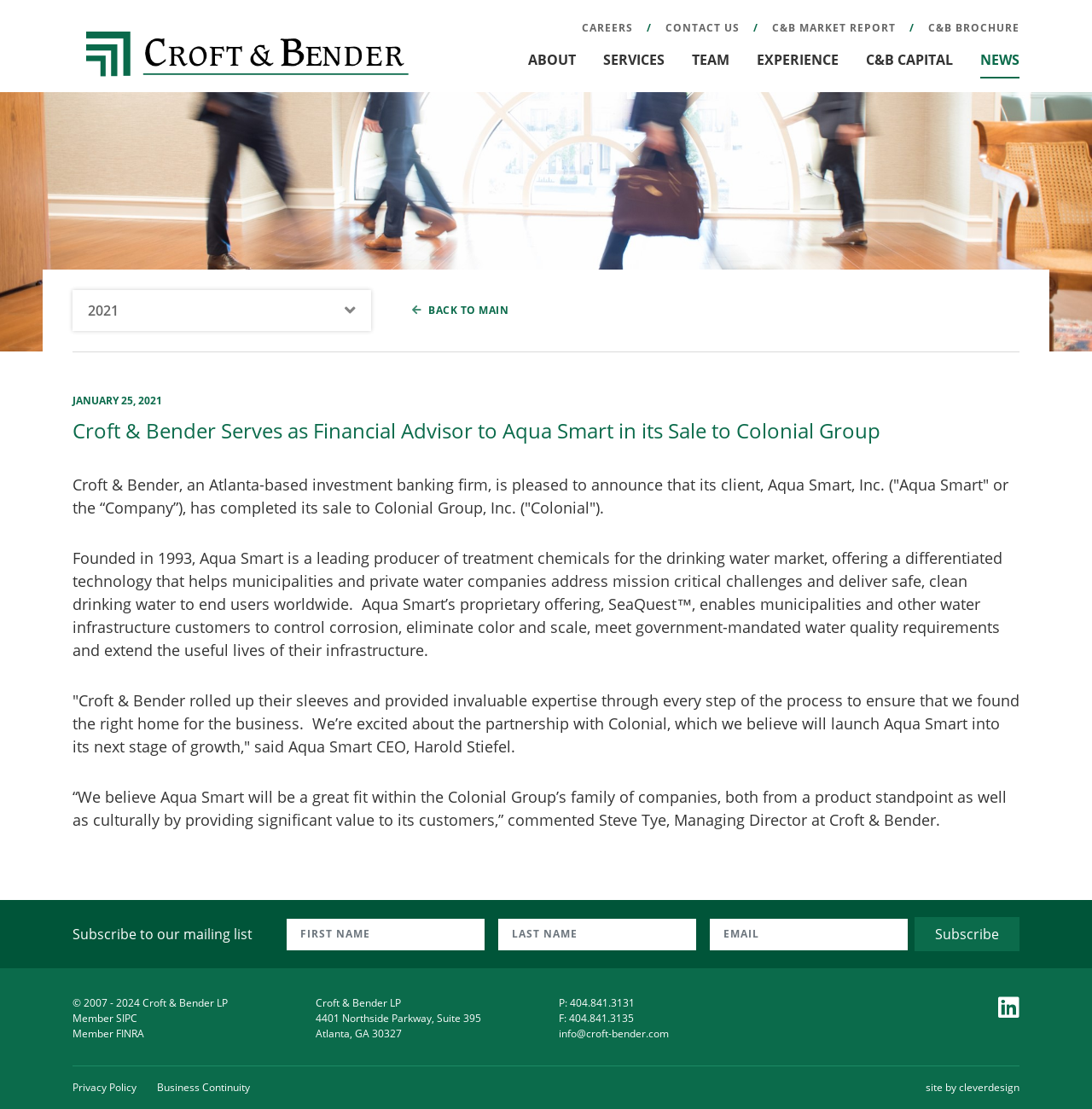Give the bounding box coordinates for the element described by: "YouTube".

None